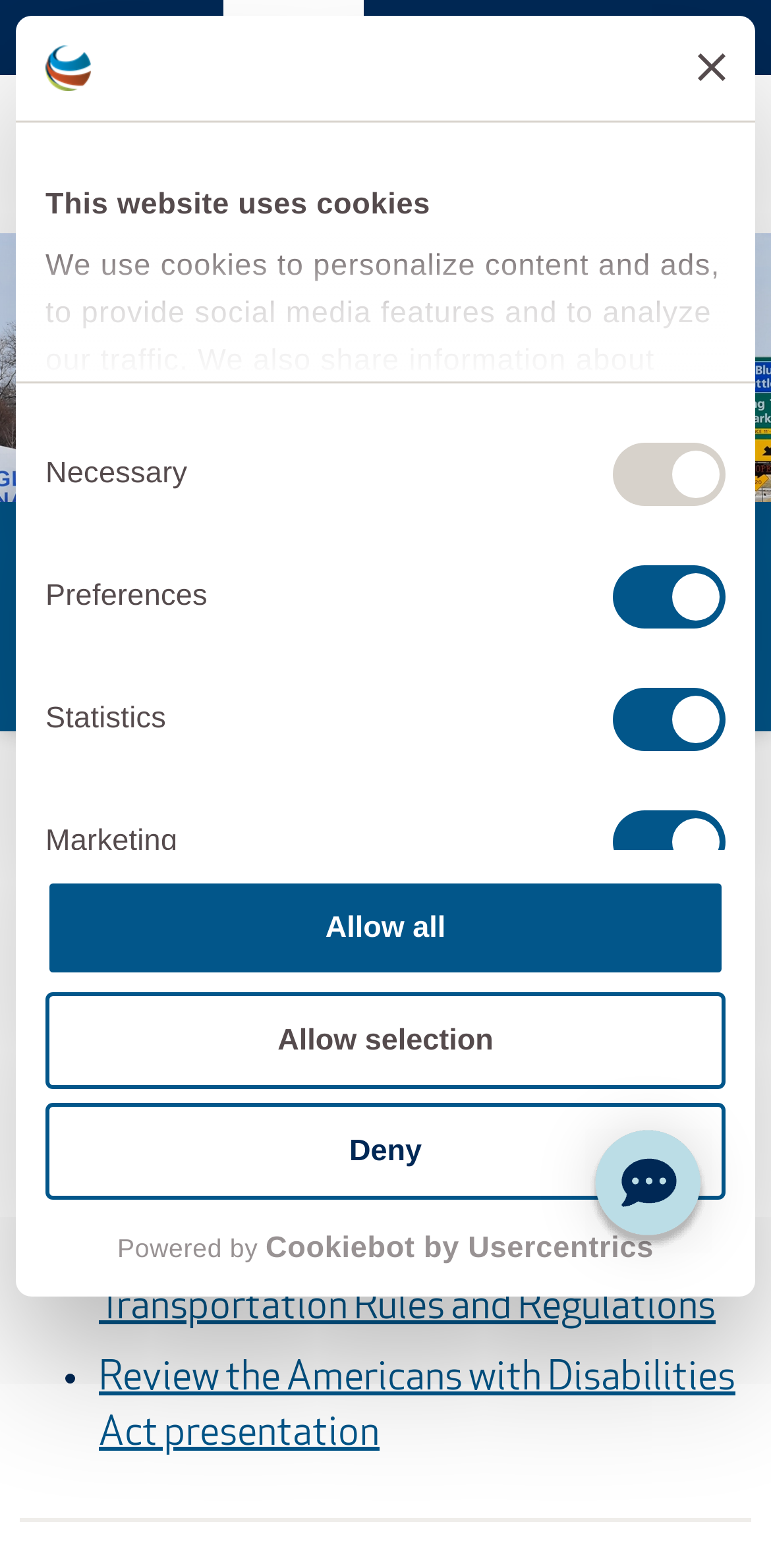What is the purpose of the 'Open Accessibility Options' button?
Based on the screenshot, provide your answer in one word or phrase.

To open accessibility options